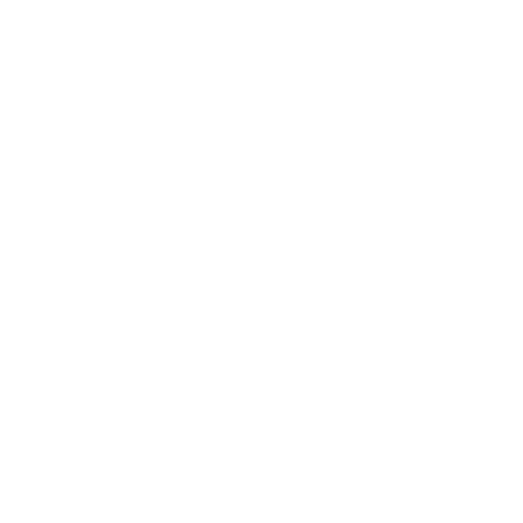Review the image closely and give a comprehensive answer to the question: How long does the battery last on a single charge?

According to the caption, the battery of the wireless speaker is capable of lasting approximately 6-8 hours on a single charge, making it suitable for extended use.